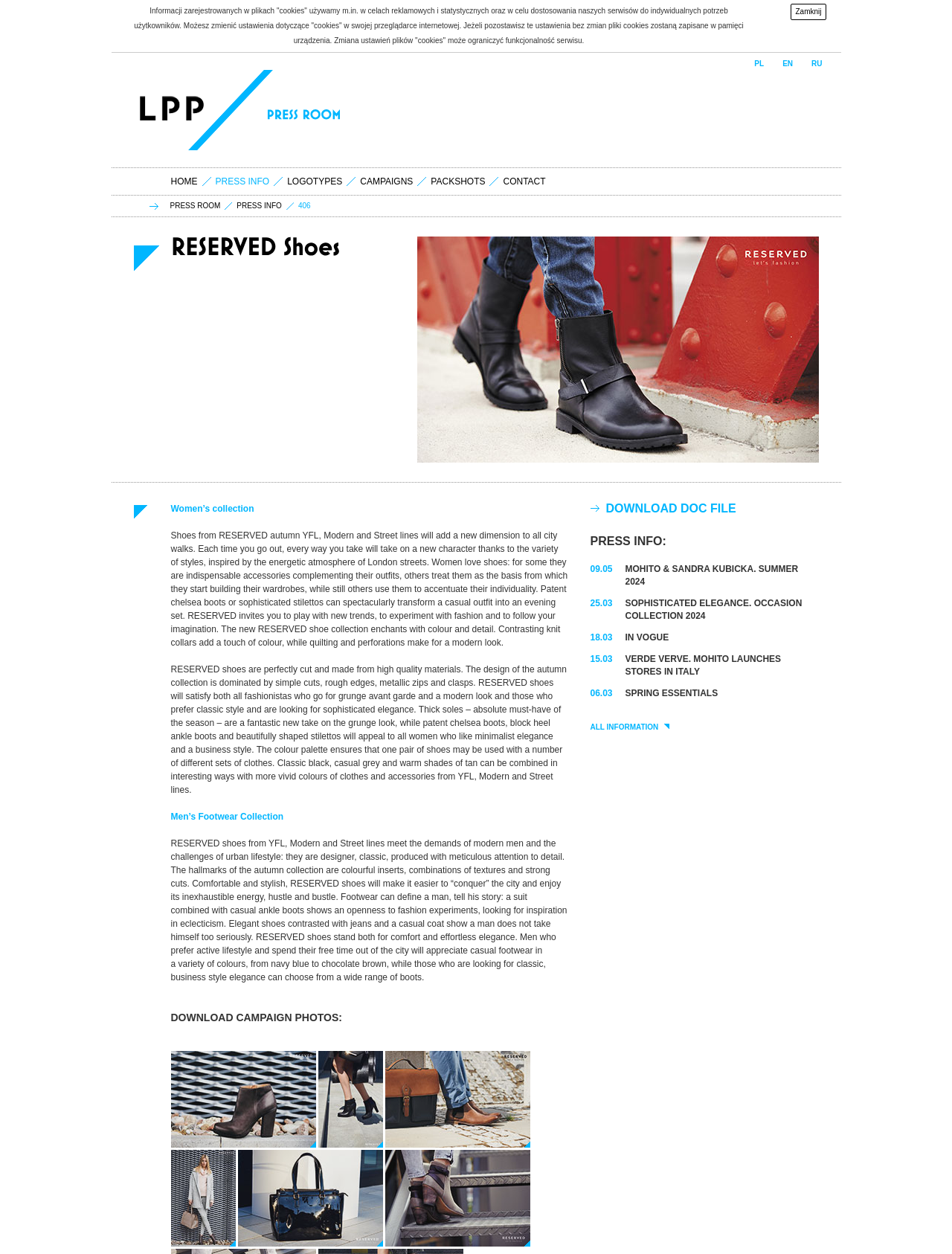Please answer the following question using a single word or phrase: 
How many languages are available on this webpage?

3